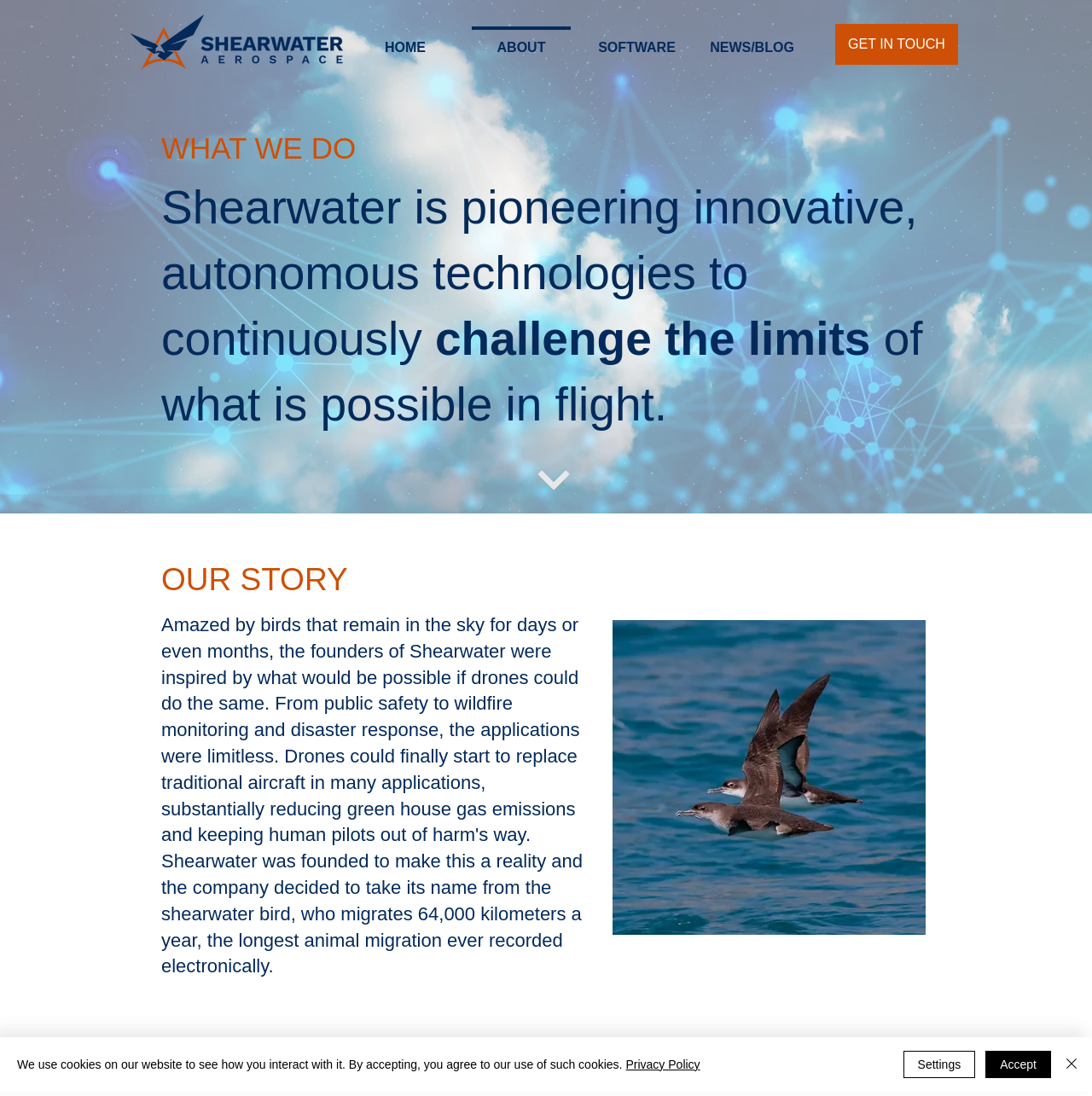Predict the bounding box coordinates of the area that should be clicked to accomplish the following instruction: "Read the NEWS/BLOG". The bounding box coordinates should consist of four float numbers between 0 and 1, i.e., [left, top, right, bottom].

[0.636, 0.024, 0.741, 0.049]